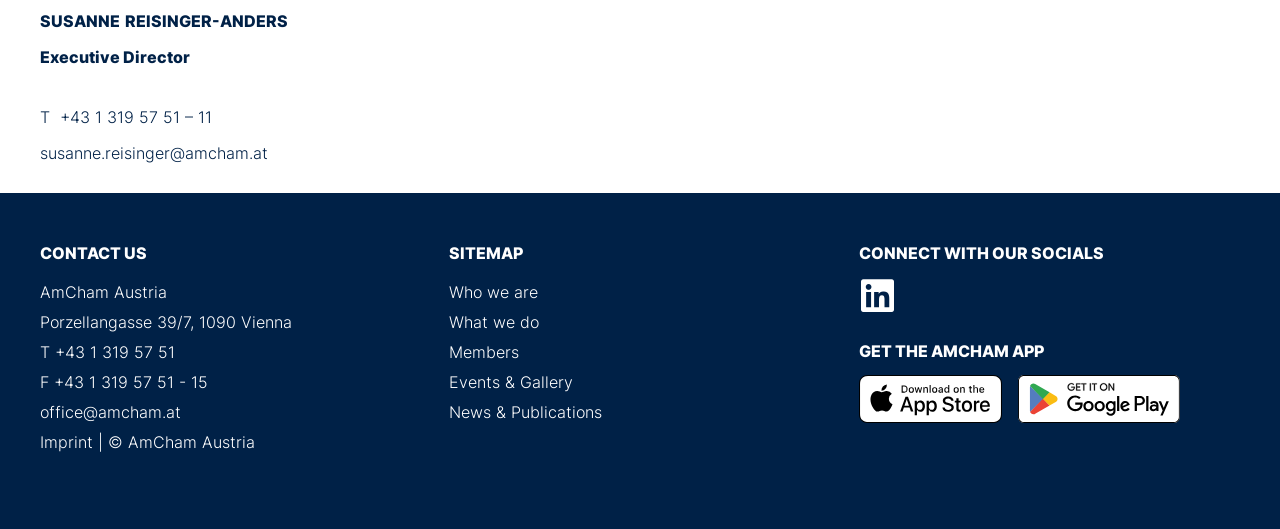Could you please study the image and provide a detailed answer to the question:
What is the address of AmCham Austria?

The address of AmCham Austria can be found in the 'CONTACT US' section, which is 'Porzellangasse 39/7, 1090 Vienna'.